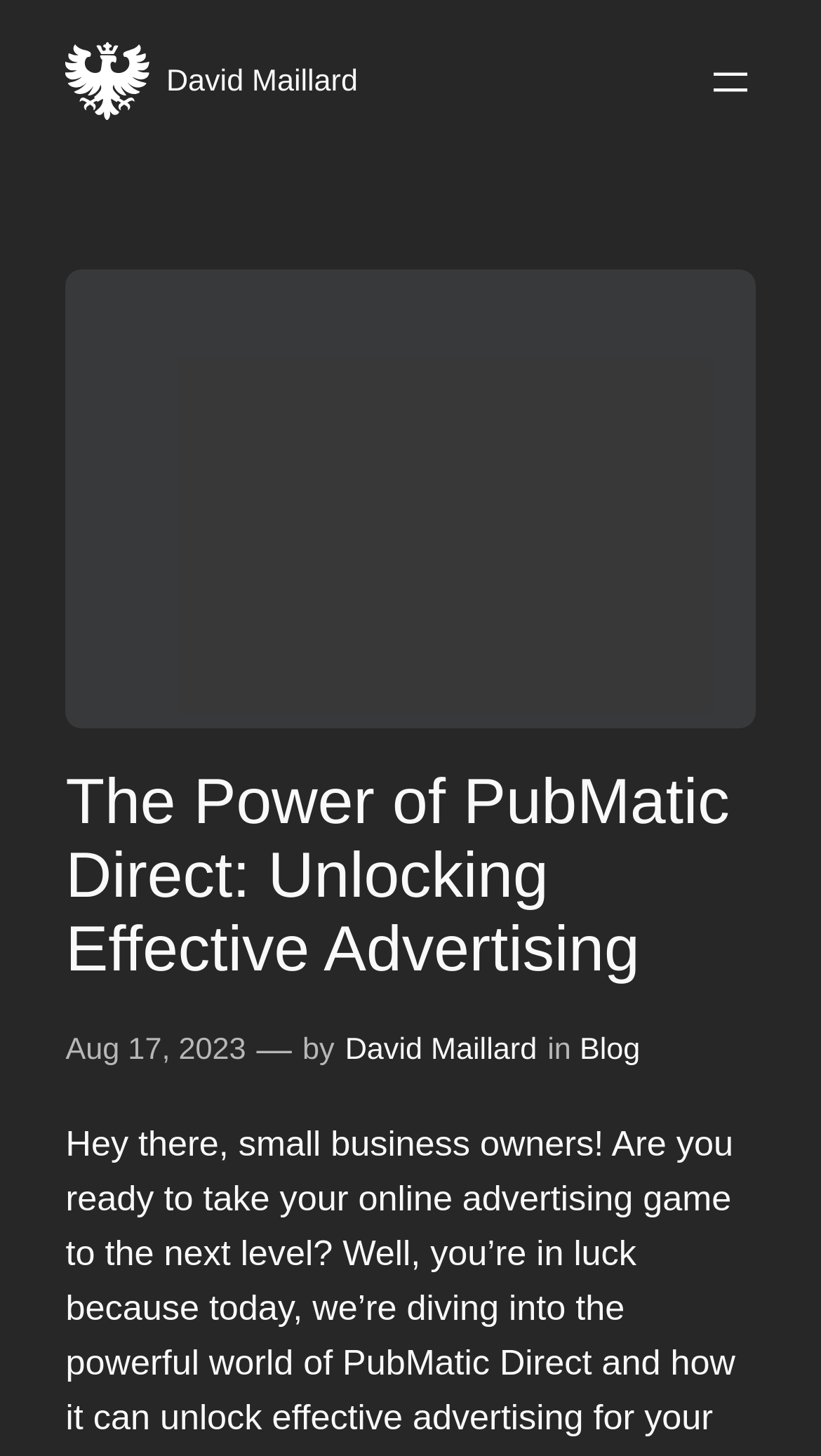Please extract the webpage's main title and generate its text content.

The Power of PubMatic Direct: Unlocking Effective Advertising